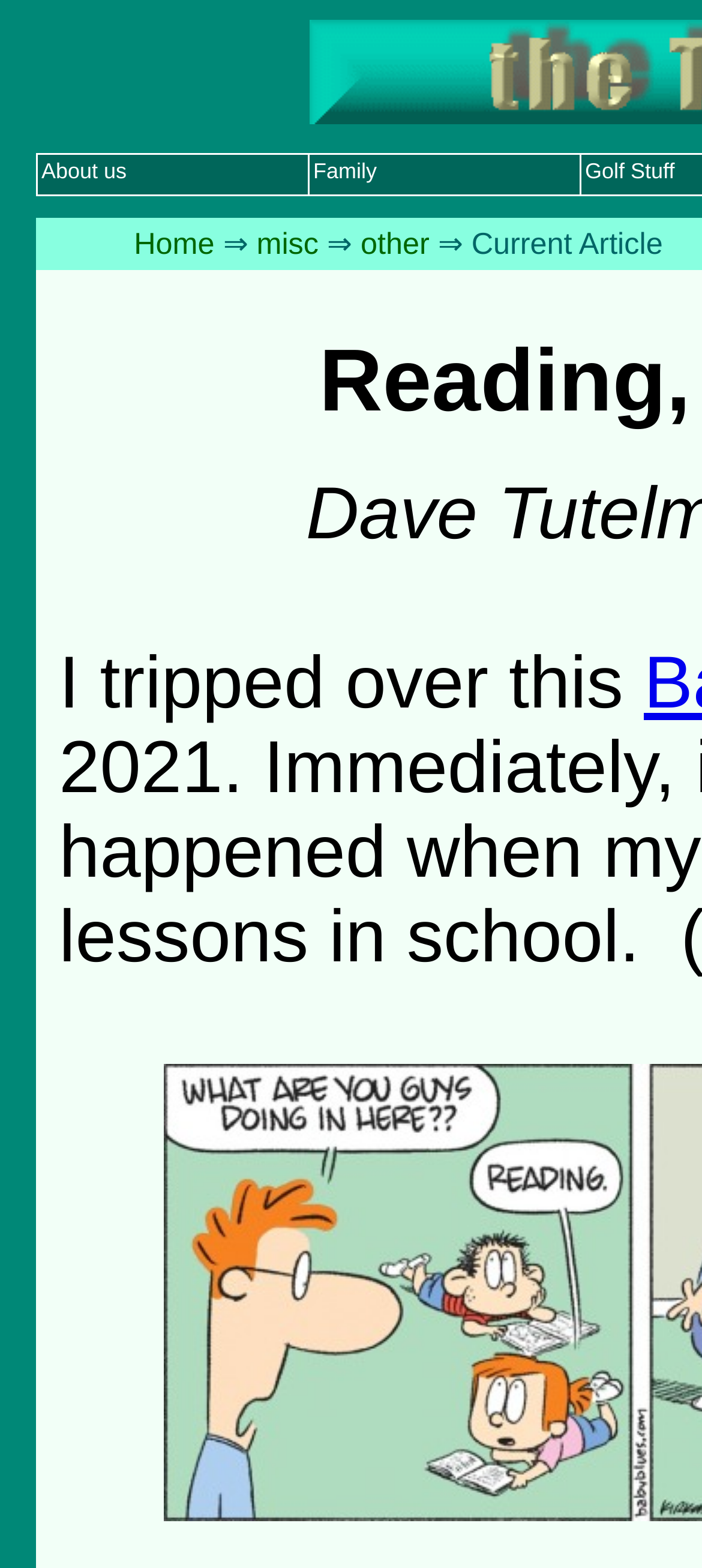Locate the bounding box coordinates for the element described below: "About us". The coordinates must be four float values between 0 and 1, formatted as [left, top, right, bottom].

[0.051, 0.098, 0.441, 0.125]